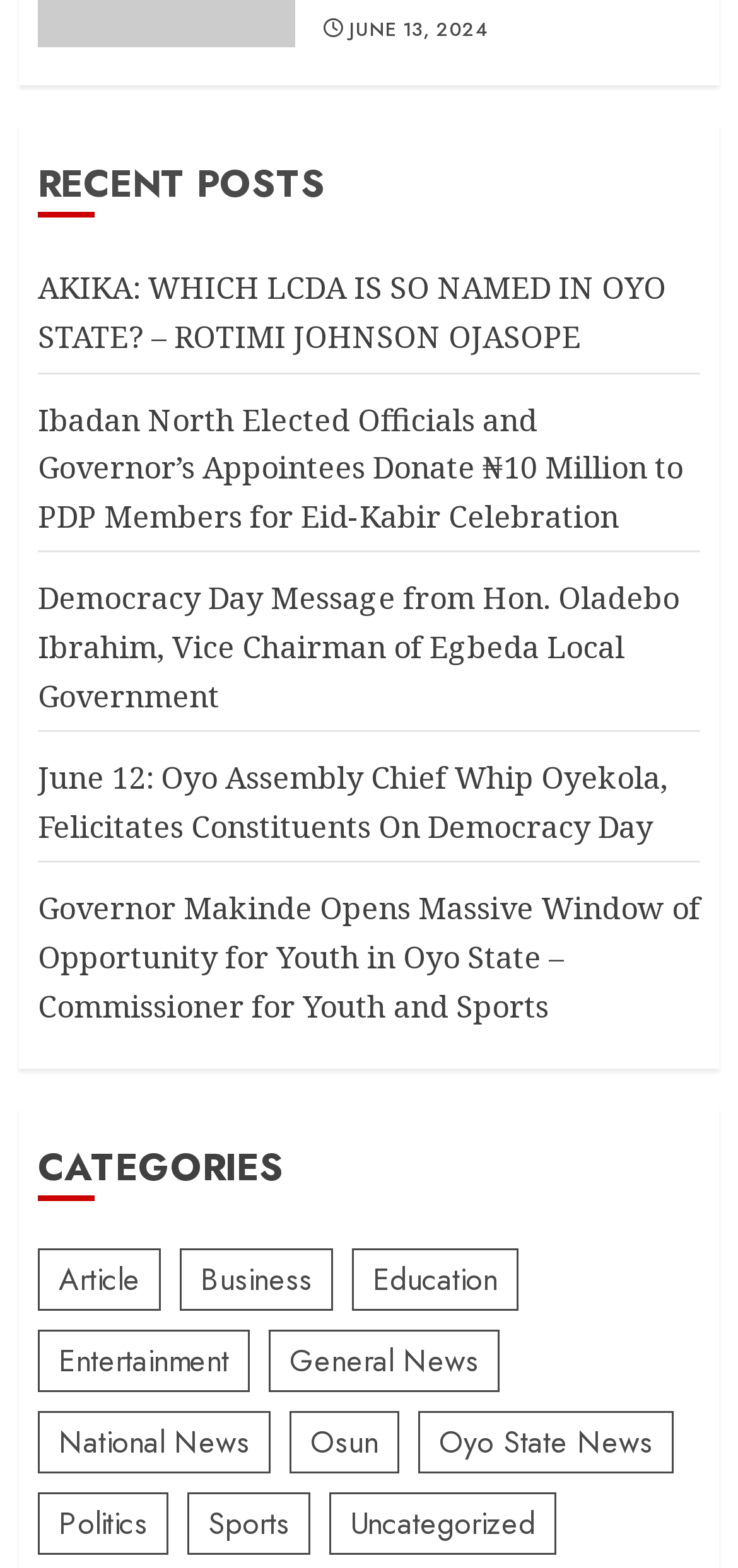Find and specify the bounding box coordinates that correspond to the clickable region for the instruction: "check Entertainment news".

[0.051, 0.848, 0.338, 0.888]